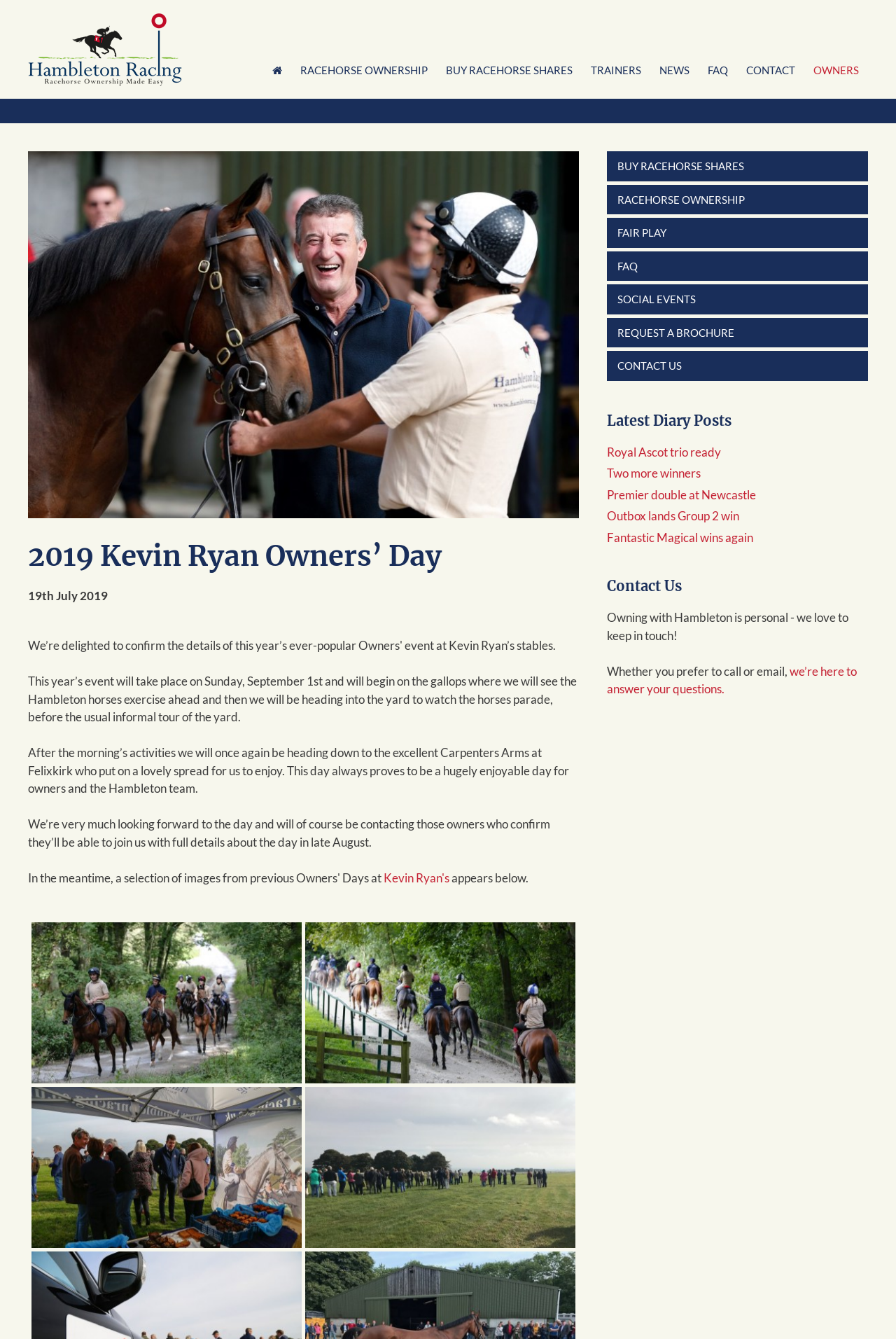Where will the owners go after the morning's activities?
Please use the visual content to give a single word or phrase answer.

Carpenters Arms at Felixkirk